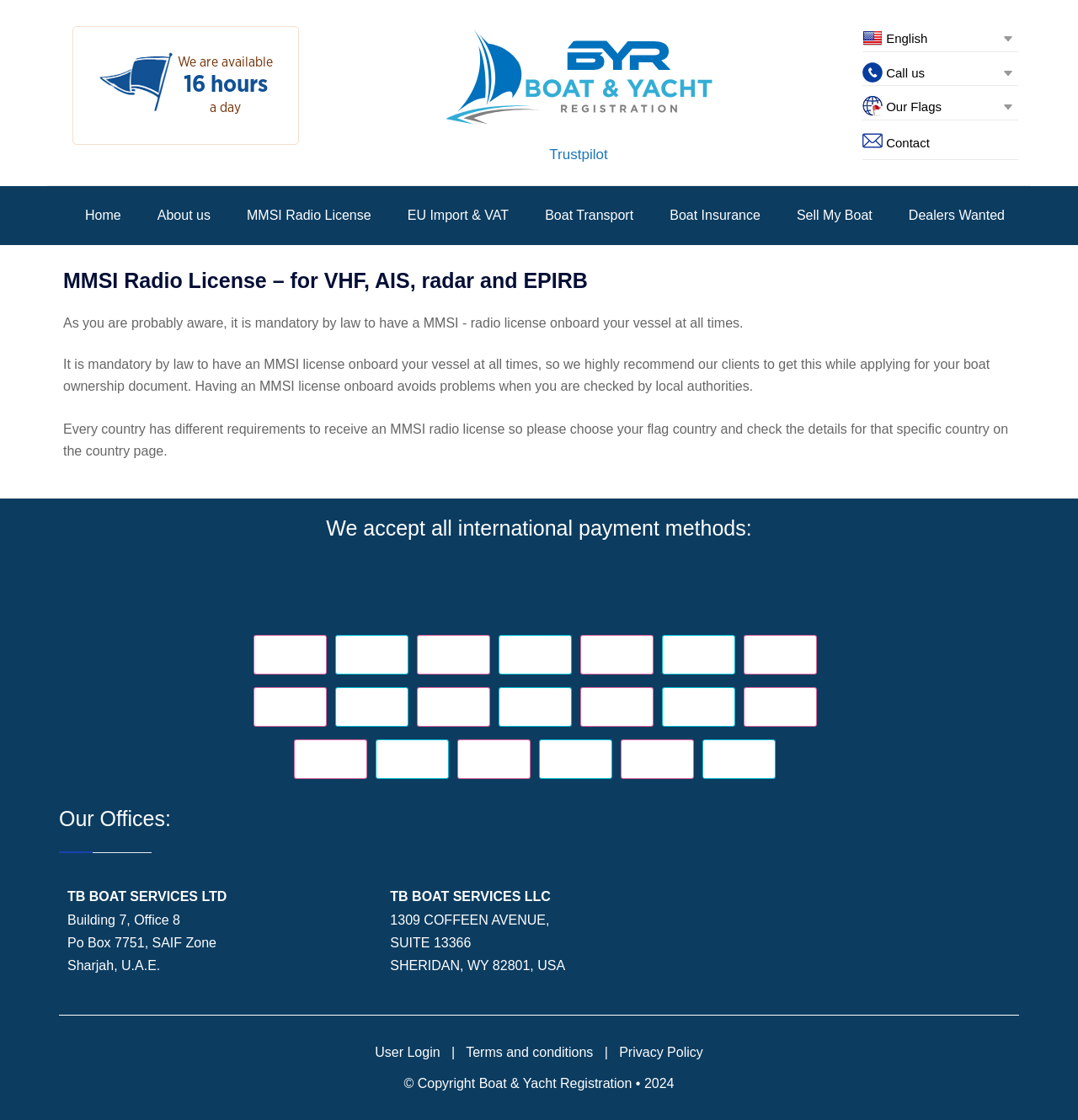Can you find the bounding box coordinates for the element to click on to achieve the instruction: "Click on the 'Home' link"?

[0.077, 0.184, 0.114, 0.2]